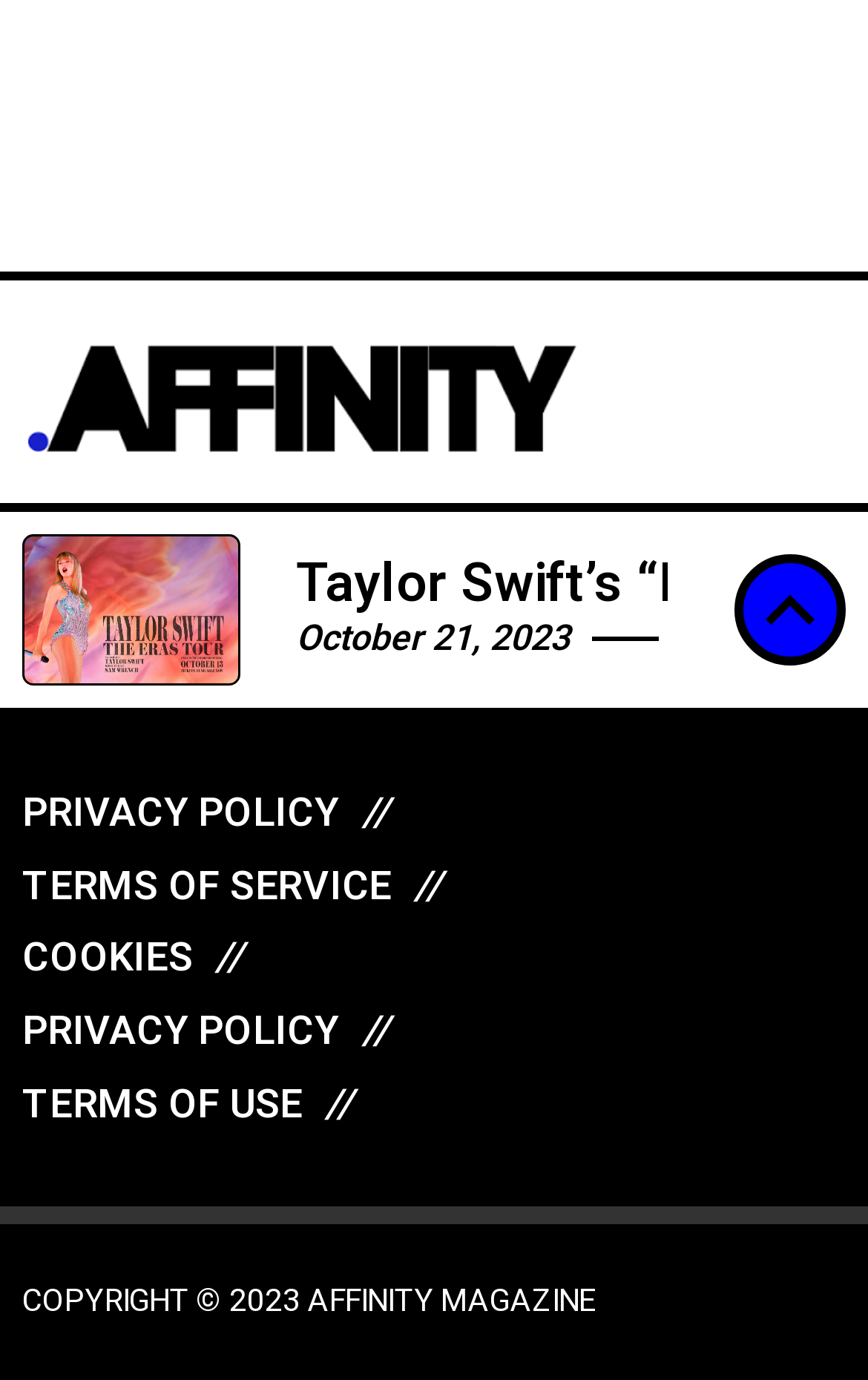Reply to the question with a single word or phrase:
What is the title of the second article?

Don’t Just Set Goals. Build Systems